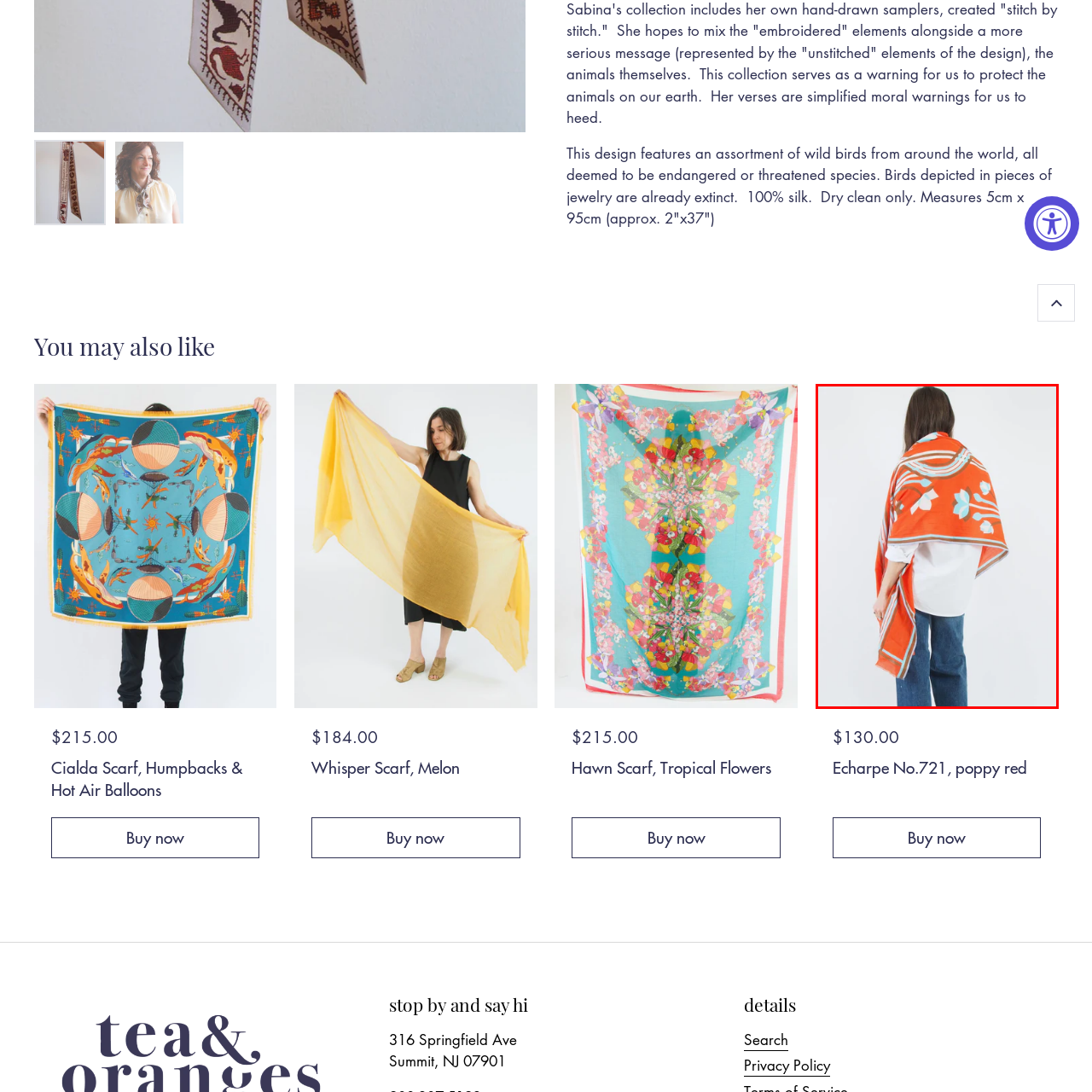Focus on the area marked by the red boundary, What is the price of the scarf? Answer concisely with a single word or phrase.

$130.00